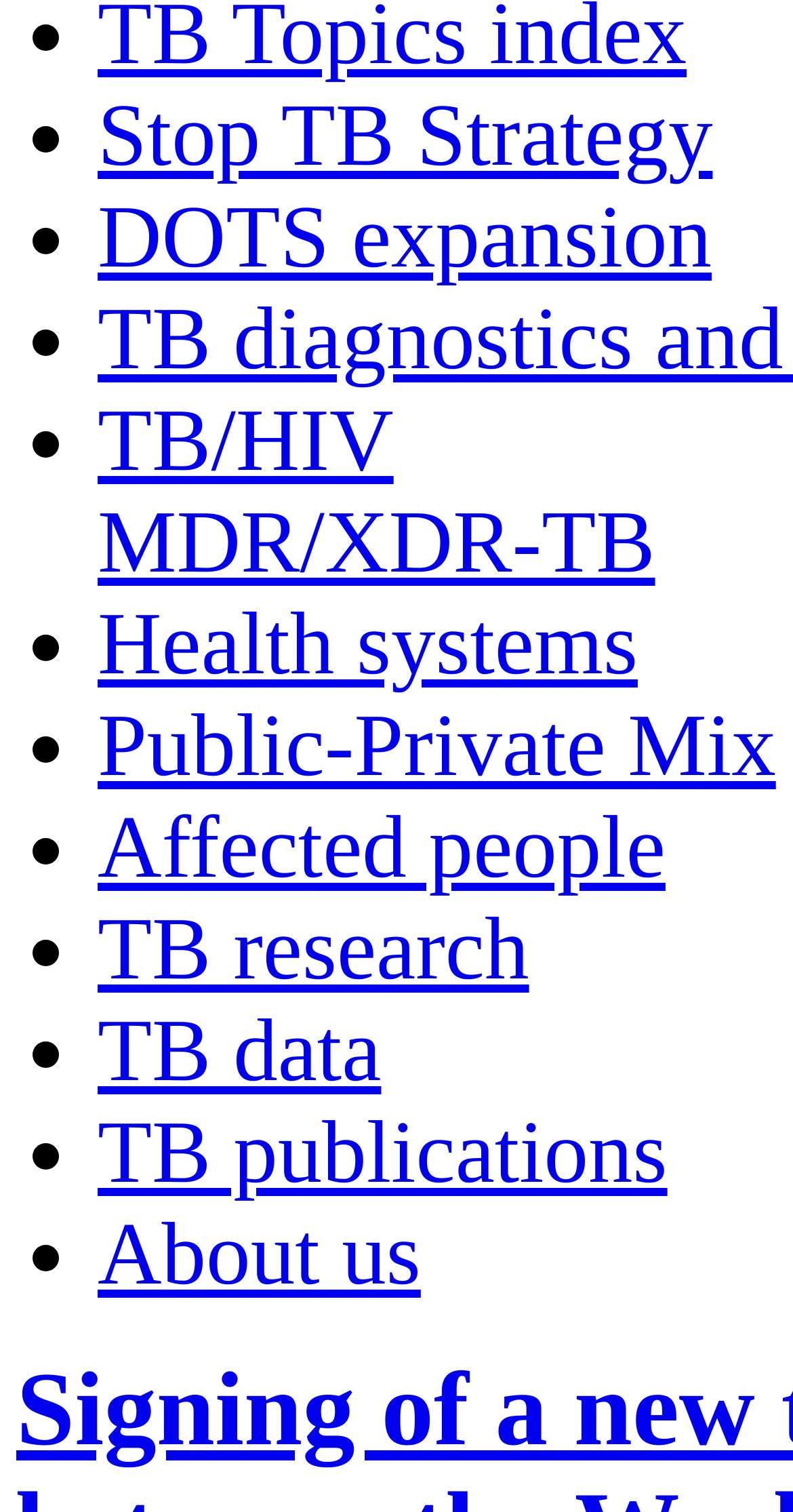Find the bounding box coordinates of the area that needs to be clicked in order to achieve the following instruction: "Know about us". The coordinates should be specified as four float numbers between 0 and 1, i.e., [left, top, right, bottom].

[0.123, 0.798, 0.531, 0.863]